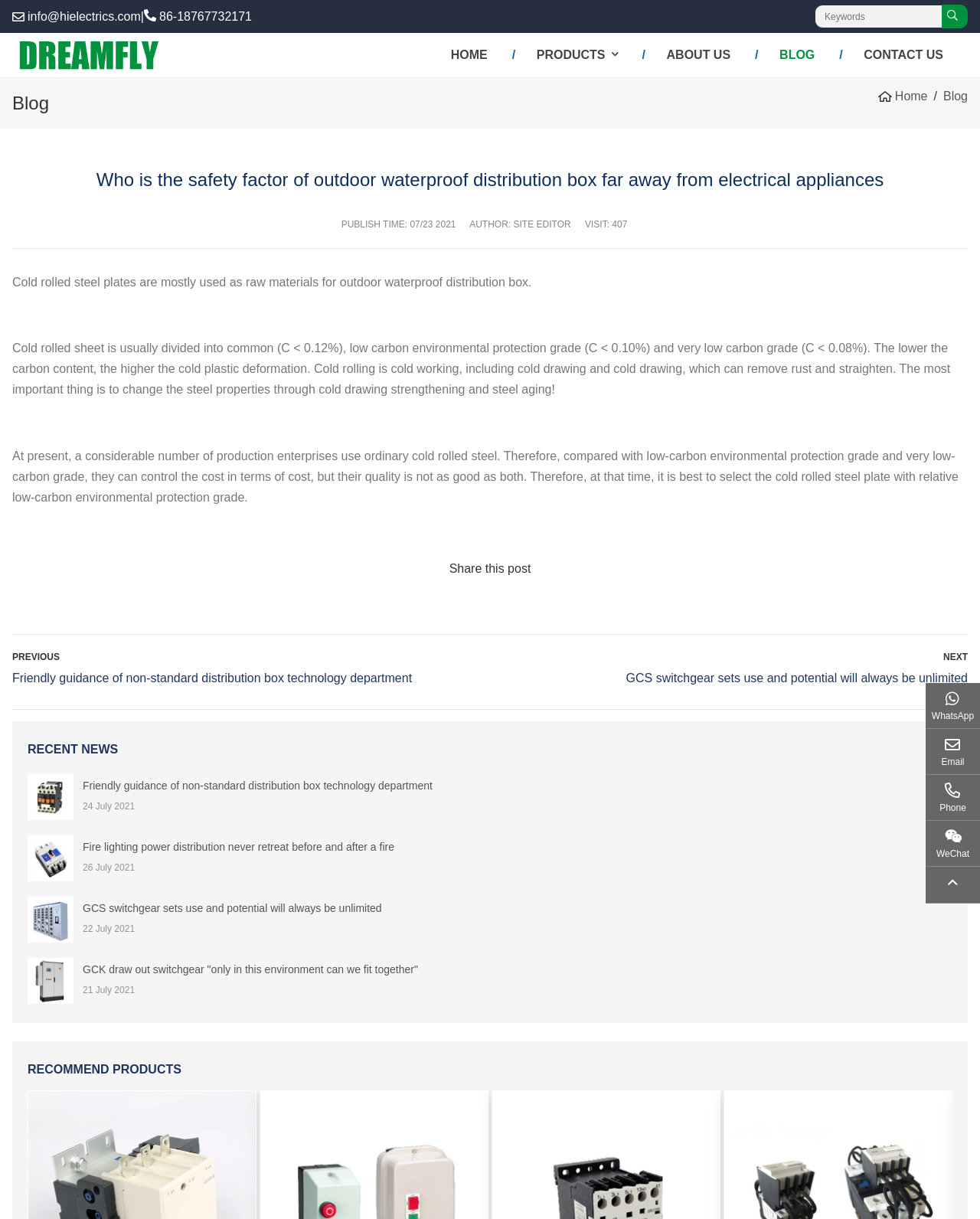What is the category of the product recommended?
Look at the image and construct a detailed response to the question.

I inferred the category of the recommended product by reading the article and understanding the context. The article discusses cold rolled steel plates and their use in outdoor waterproof distribution boxes, suggesting that the recommended product is related to this category.